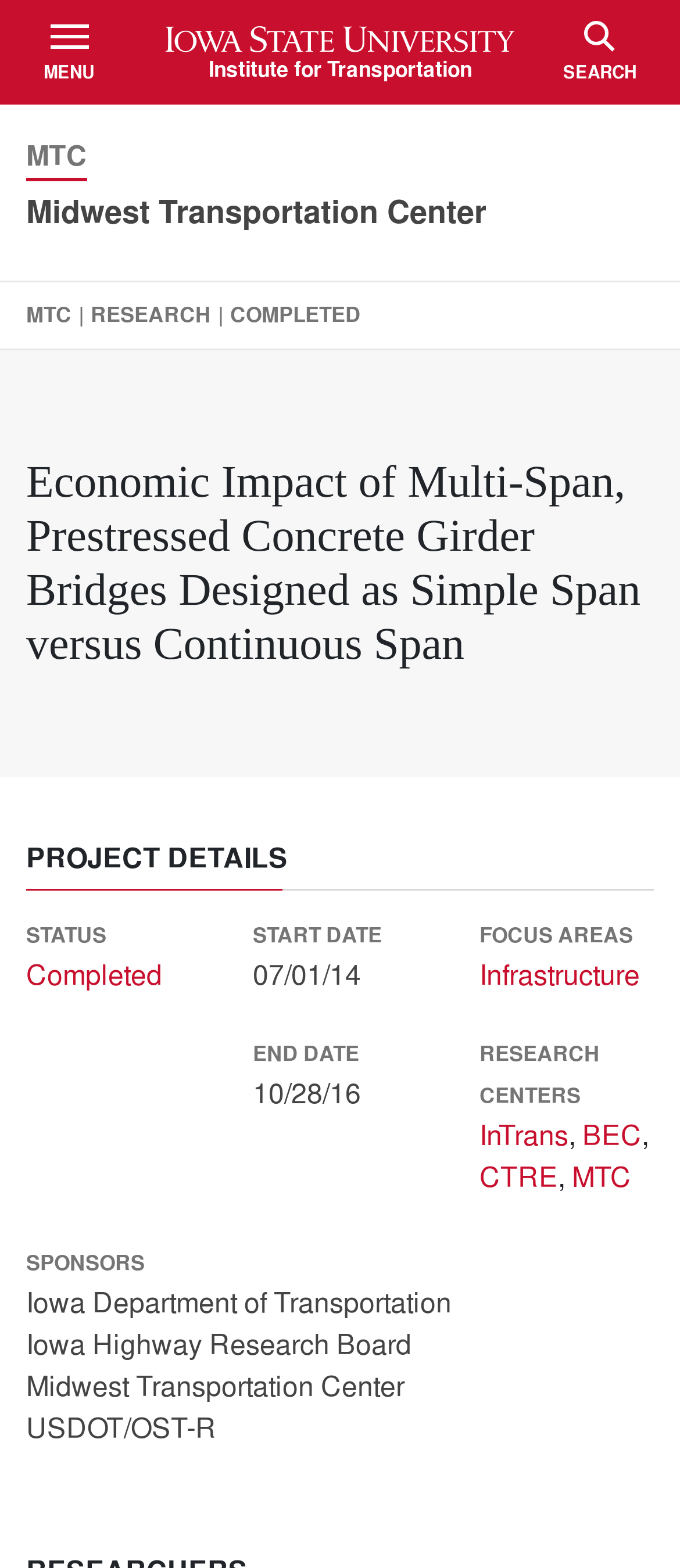Could you find the bounding box coordinates of the clickable area to complete this instruction: "Toggle the menu"?

[0.038, 0.0, 0.164, 0.067]